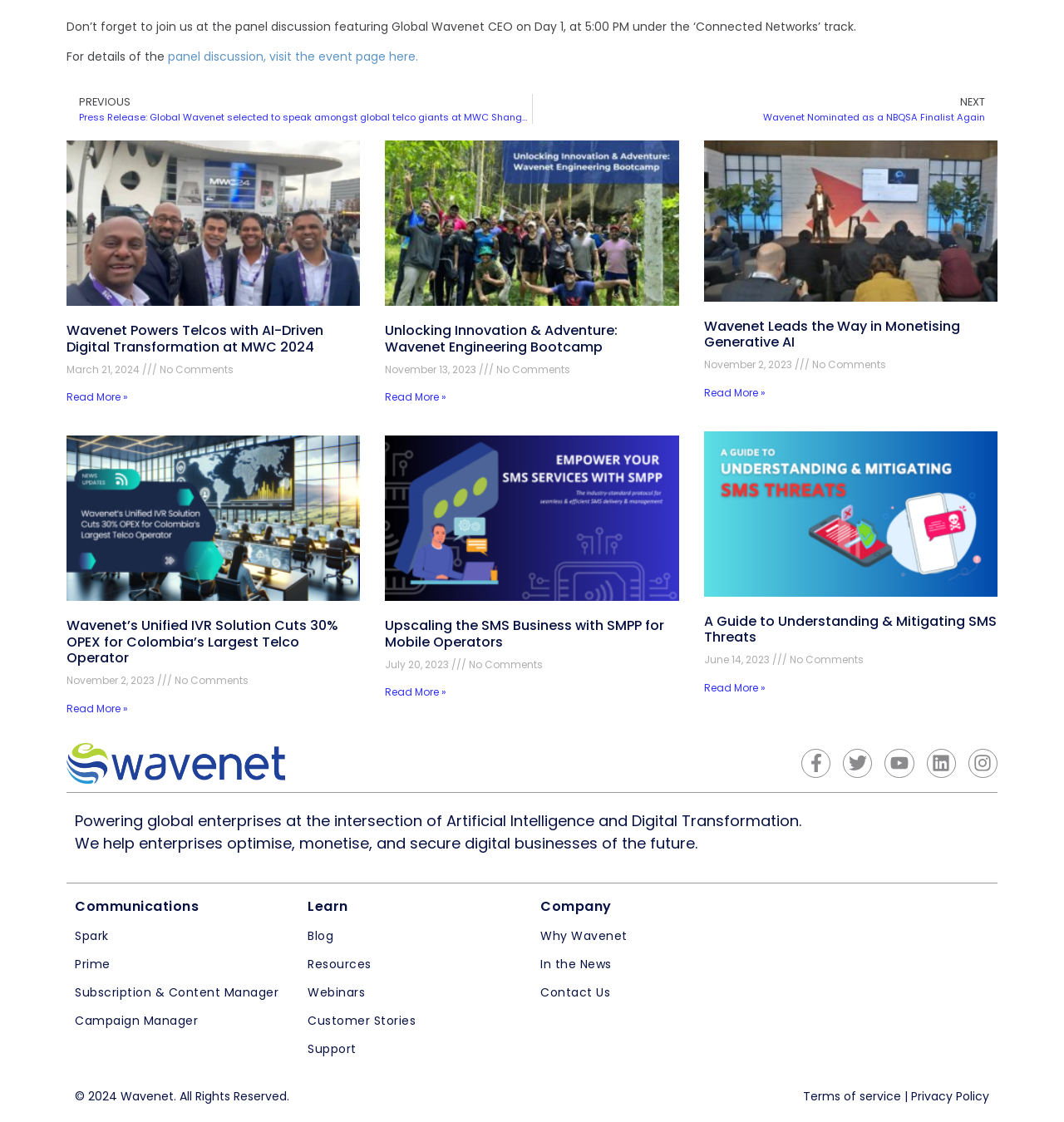How many articles are on this webpage?
Based on the visual content, answer with a single word or a brief phrase.

5